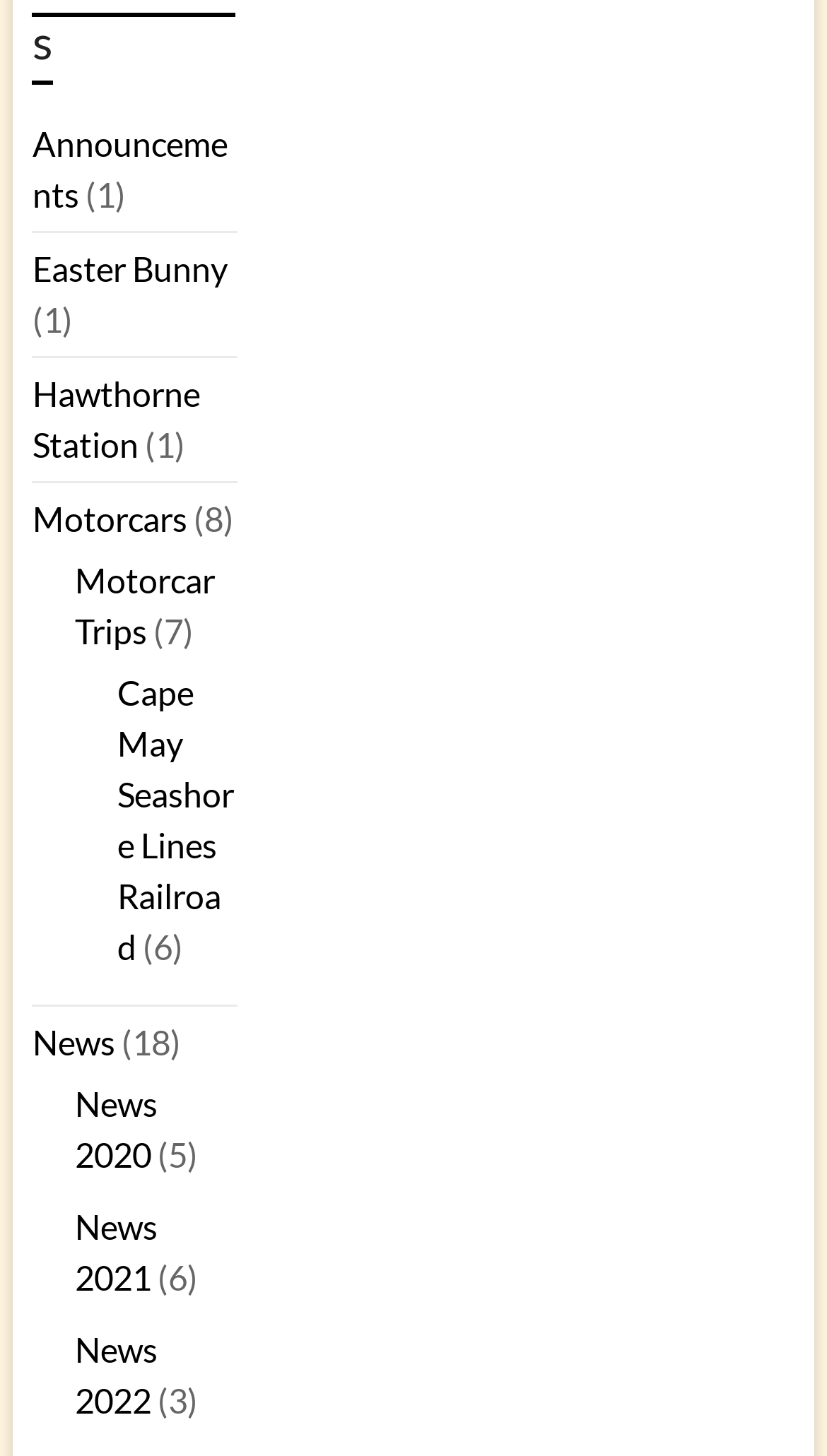Refer to the screenshot and answer the following question in detail:
What is the longest link text?

The longest link text on the webpage is 'Cape May Seashore Lines Railroad', which is located at the middle left corner with a bounding box of [0.142, 0.462, 0.283, 0.664].